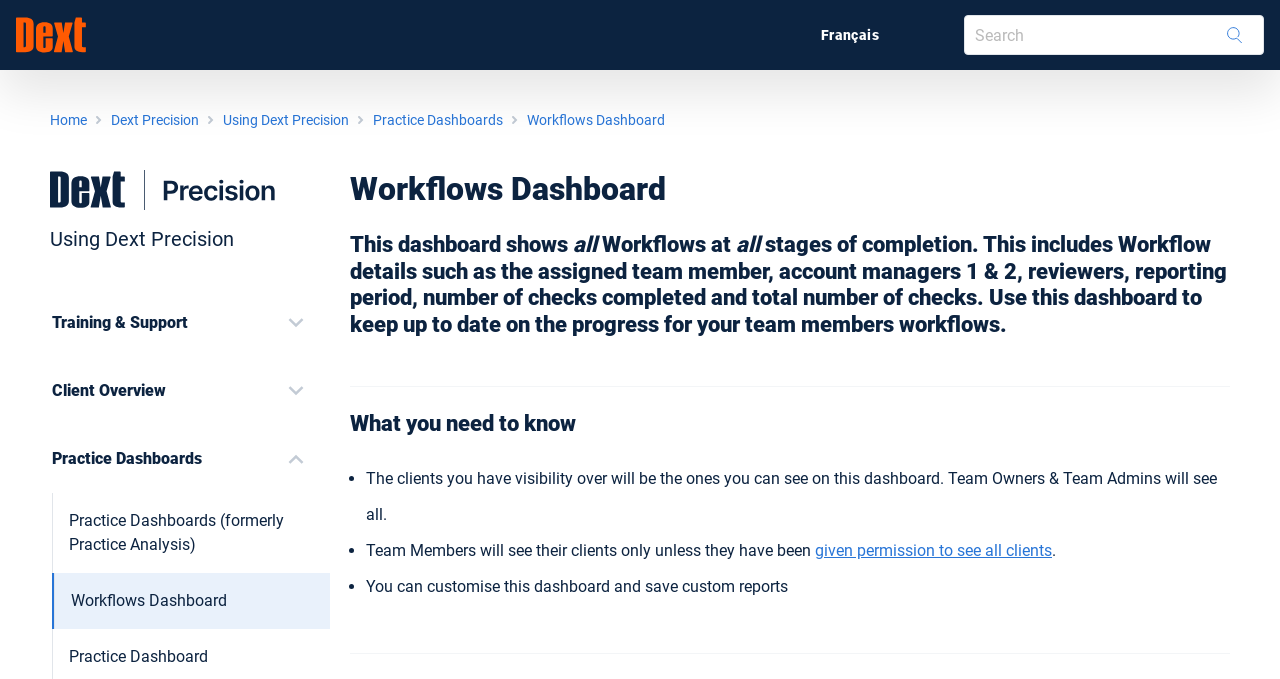What type of information is included in the workflow details?
Give a one-word or short phrase answer based on the image.

assigned team member, account managers, reviewers, etc.